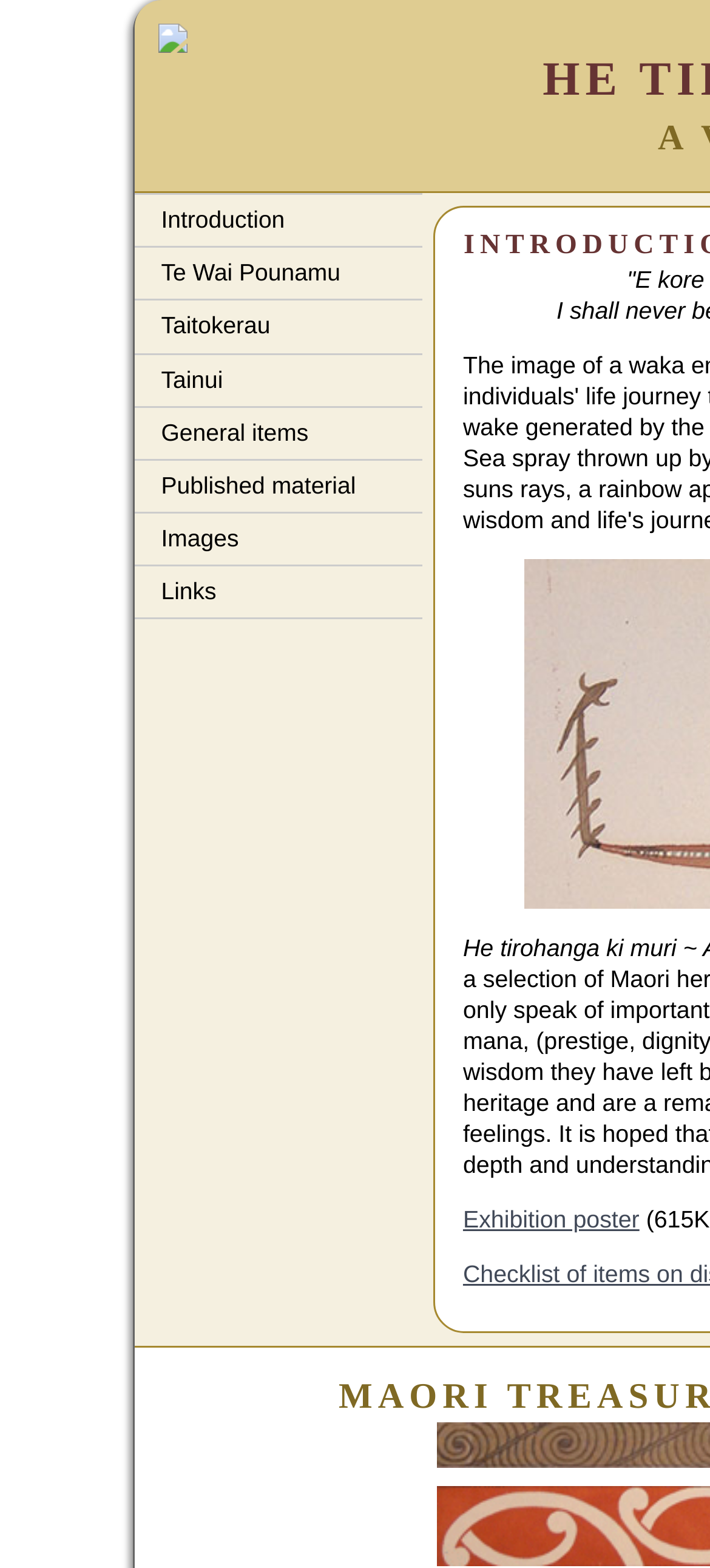Reply to the question with a single word or phrase:
What is the first link on the webpage?

Introduction